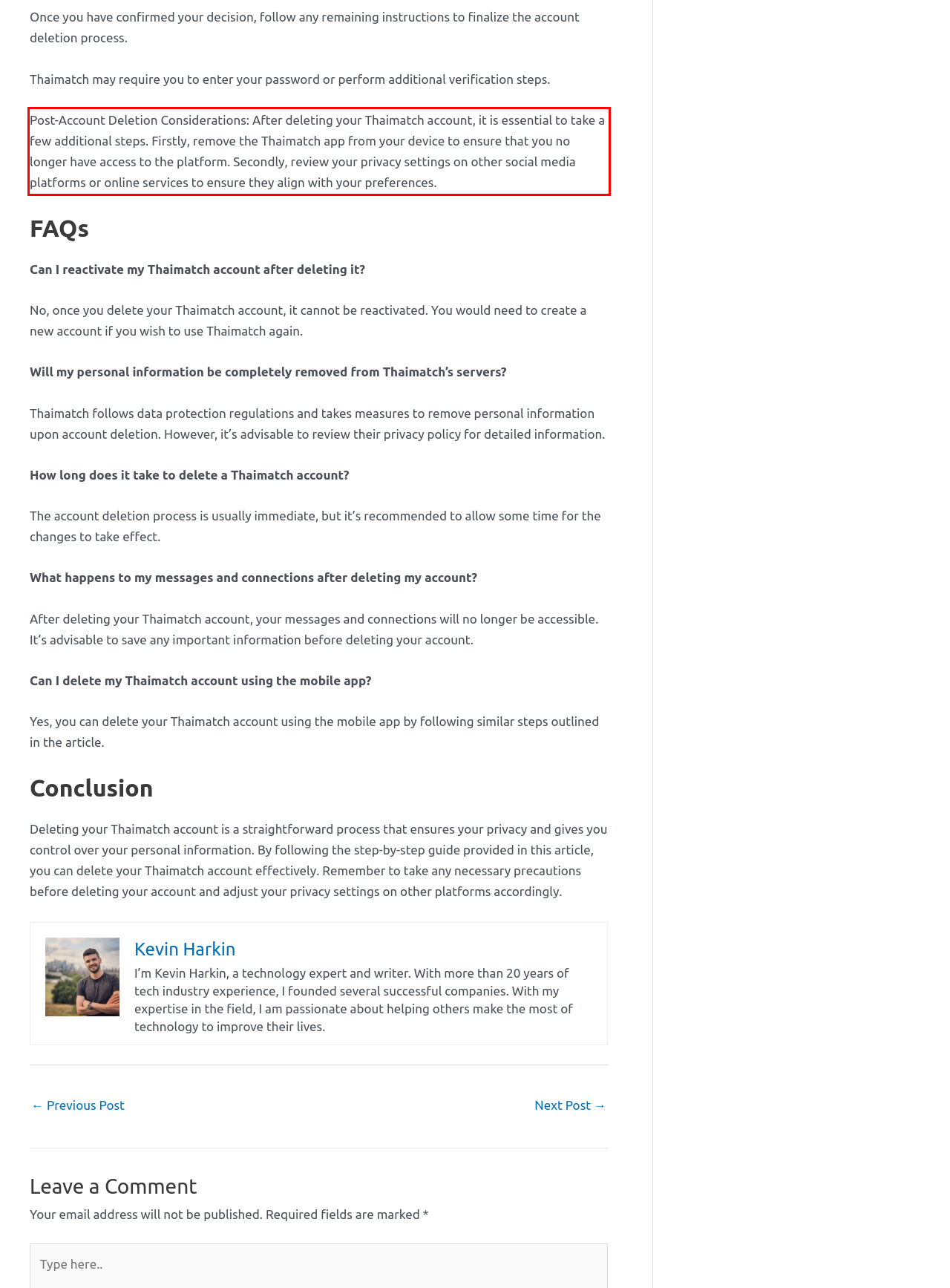Please perform OCR on the text content within the red bounding box that is highlighted in the provided webpage screenshot.

Post-Account Deletion Considerations: After deleting your Thaimatch account, it is essential to take a few additional steps. Firstly, remove the Thaimatch app from your device to ensure that you no longer have access to the platform. Secondly, review your privacy settings on other social media platforms or online services to ensure they align with your preferences.